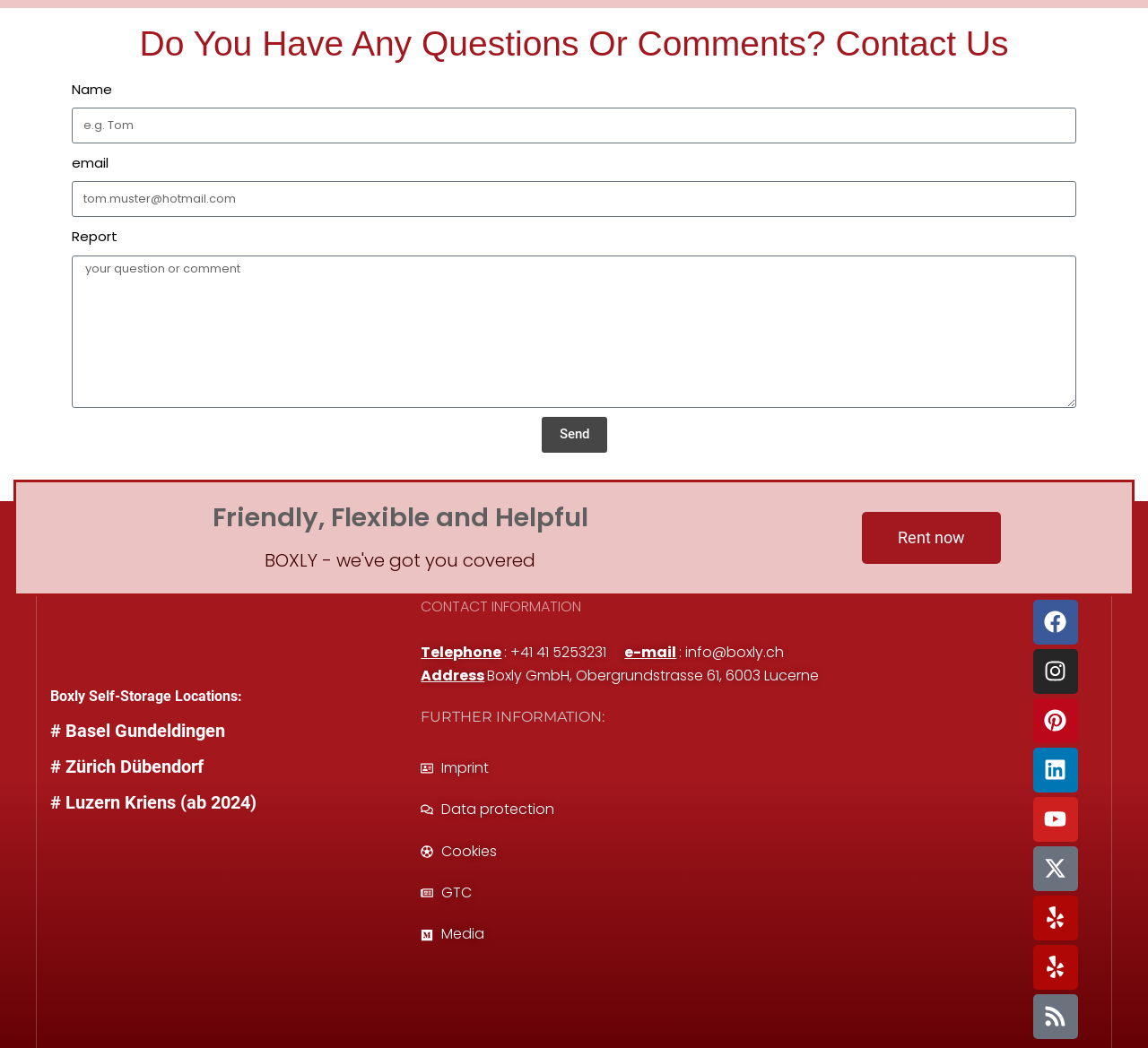Provide the bounding box coordinates of the area you need to click to execute the following instruction: "Visit BOXLY's Facebook page".

[0.909, 0.583, 0.929, 0.604]